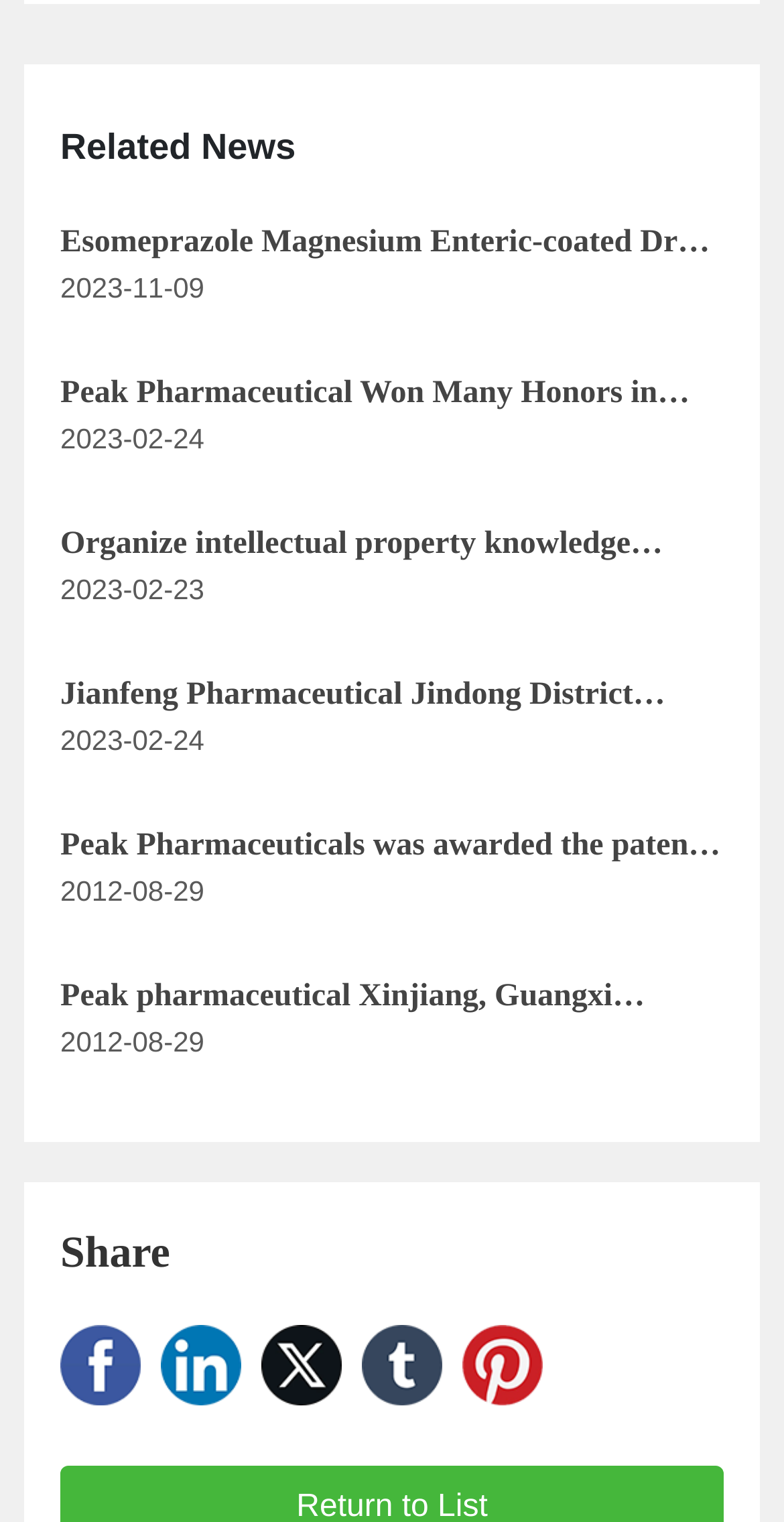Pinpoint the bounding box coordinates of the clickable element needed to complete the instruction: "Click on 'Organize intellectual property knowledge training'". The coordinates should be provided as four float numbers between 0 and 1: [left, top, right, bottom].

[0.077, 0.347, 0.845, 0.401]